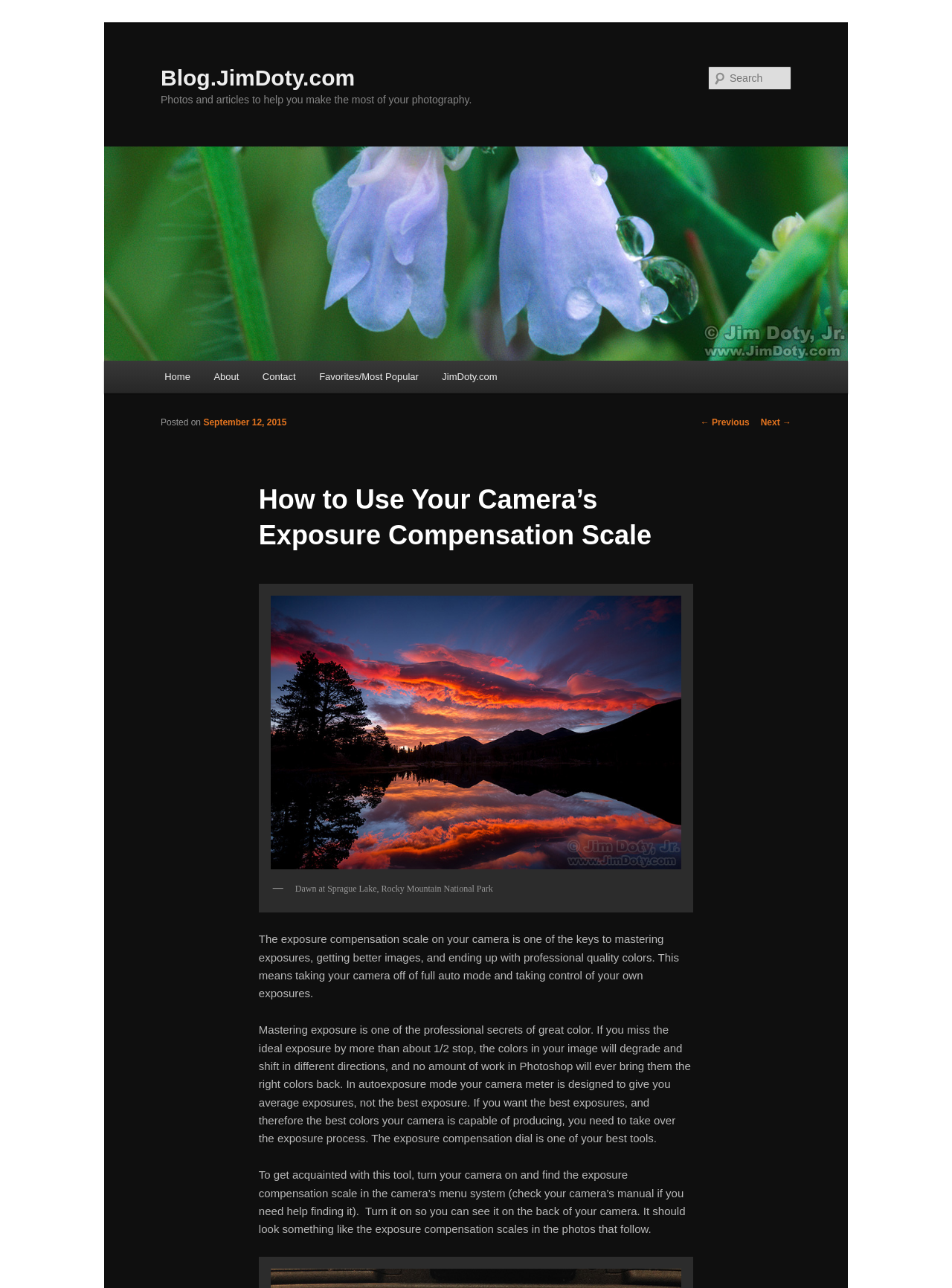Given the element description, predict the bounding box coordinates in the format (top-left x, top-left y, bottom-right x, bottom-right y). Make sure all values are between 0 and 1. Here is the element description: parent_node: Search name="s" placeholder="Search"

[0.744, 0.051, 0.831, 0.07]